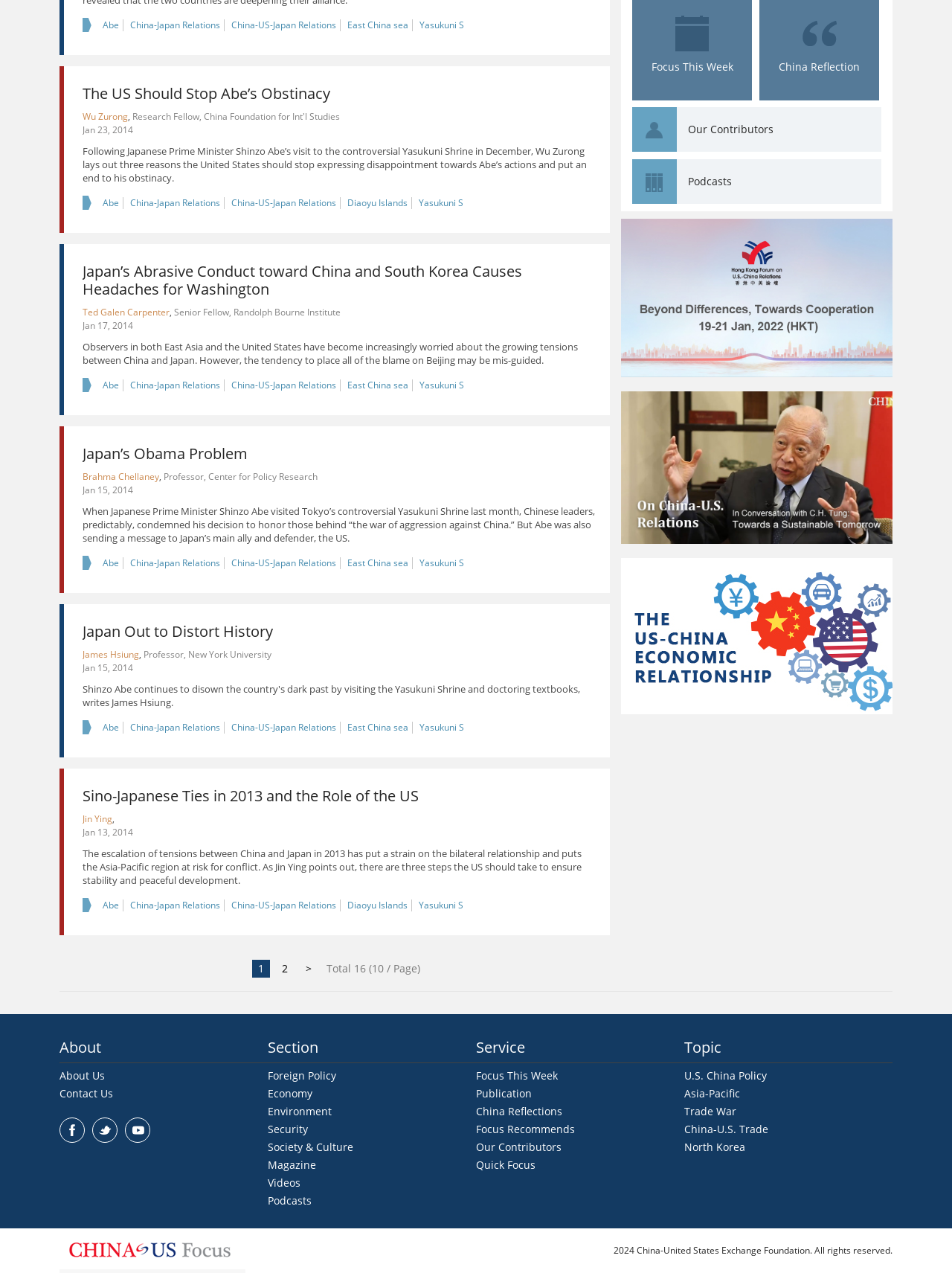Find the bounding box coordinates for the area you need to click to carry out the instruction: "Subscribe to the Newsletter". The coordinates should be four float numbers between 0 and 1, indicated as [left, top, right, bottom].

None